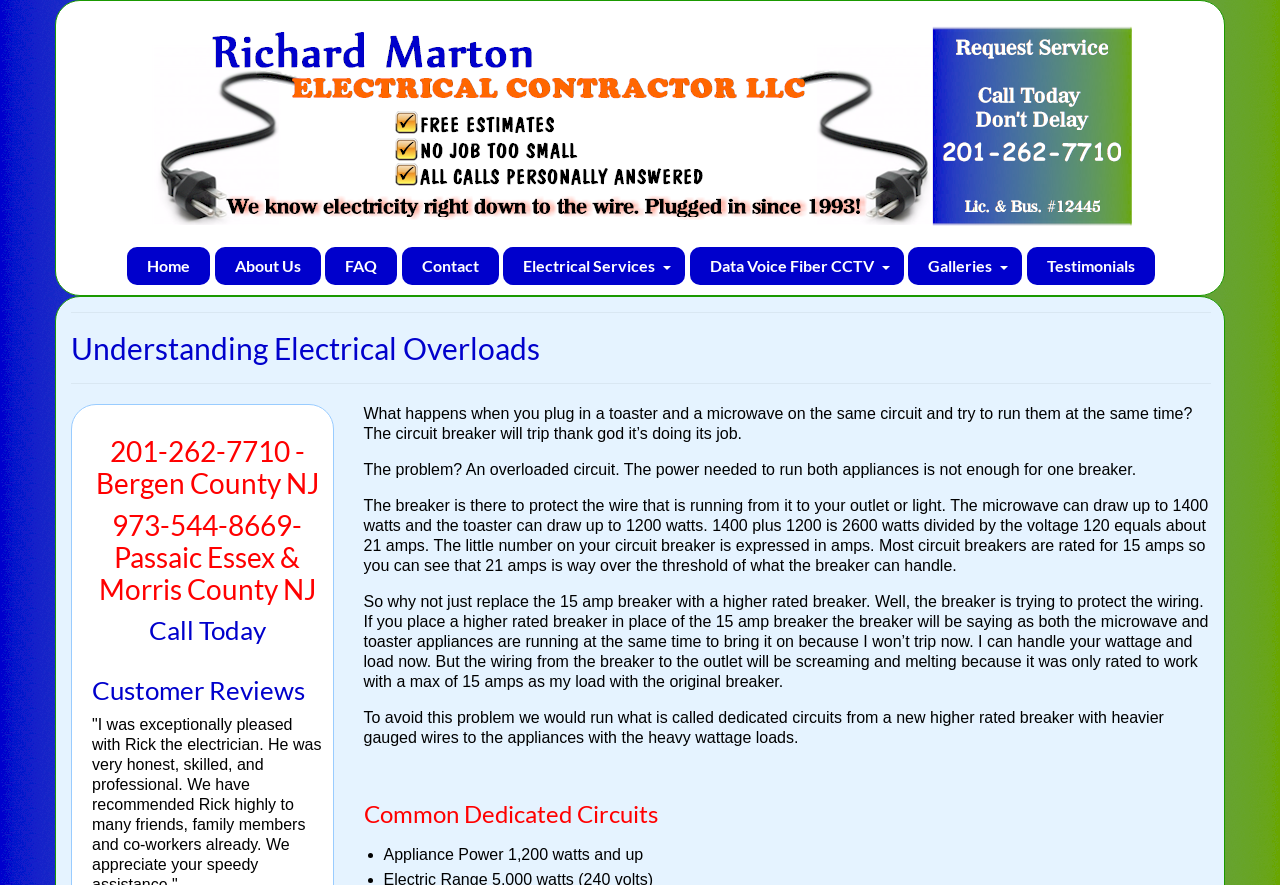How many phone numbers are listed on this webpage?
Refer to the image and provide a detailed answer to the question.

There are three phone numbers listed on this webpage: 201-262-7710, 973-544-8669, and a 'Call Today' heading that likely corresponds to one of the previous numbers. These phone numbers are likely contact numbers for the electrician services offered by Richard Marton Electrician NJ.